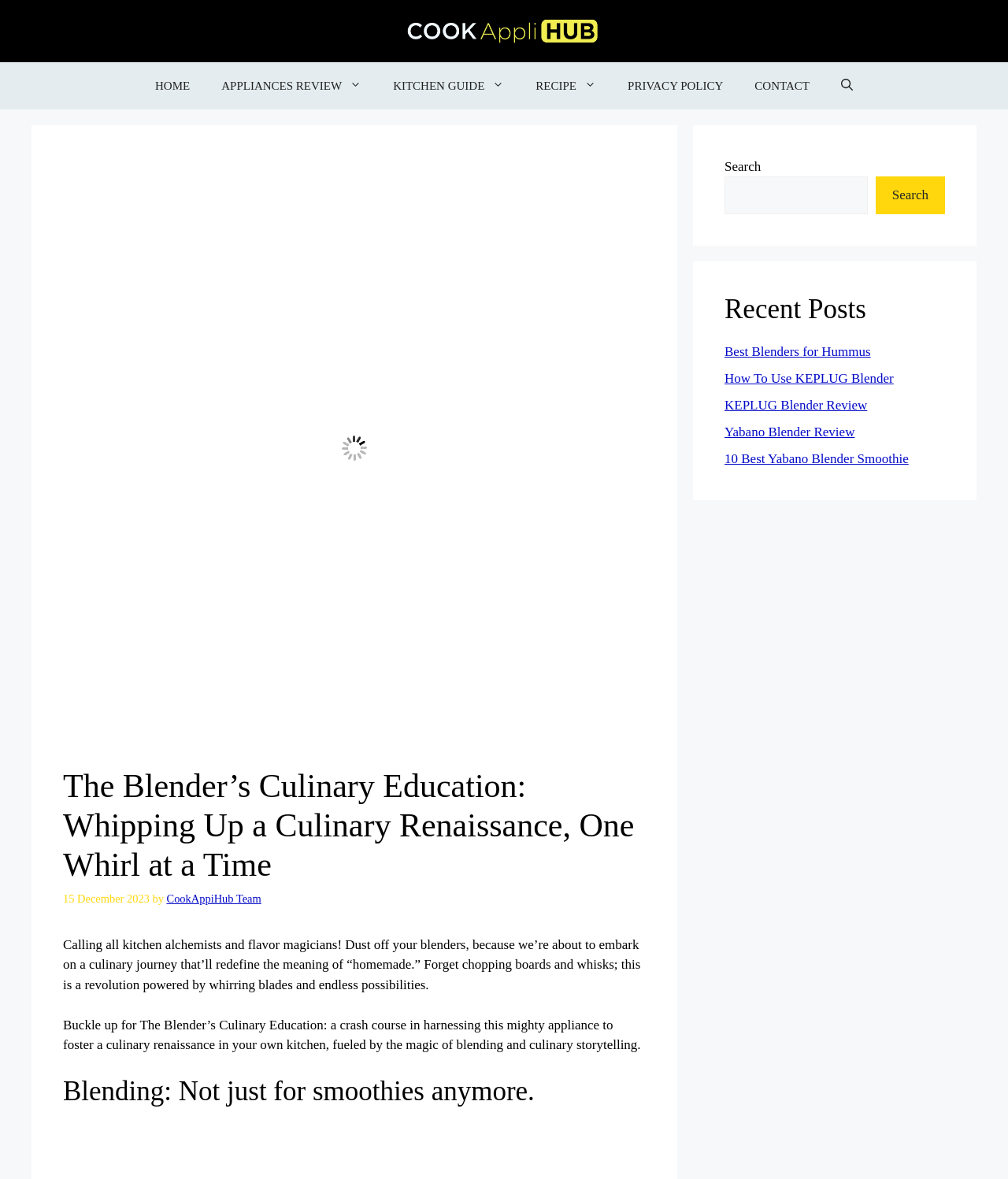Please identify the bounding box coordinates of the region to click in order to complete the given instruction: "Open the search function". The coordinates should be four float numbers between 0 and 1, i.e., [left, top, right, bottom].

[0.819, 0.052, 0.862, 0.093]